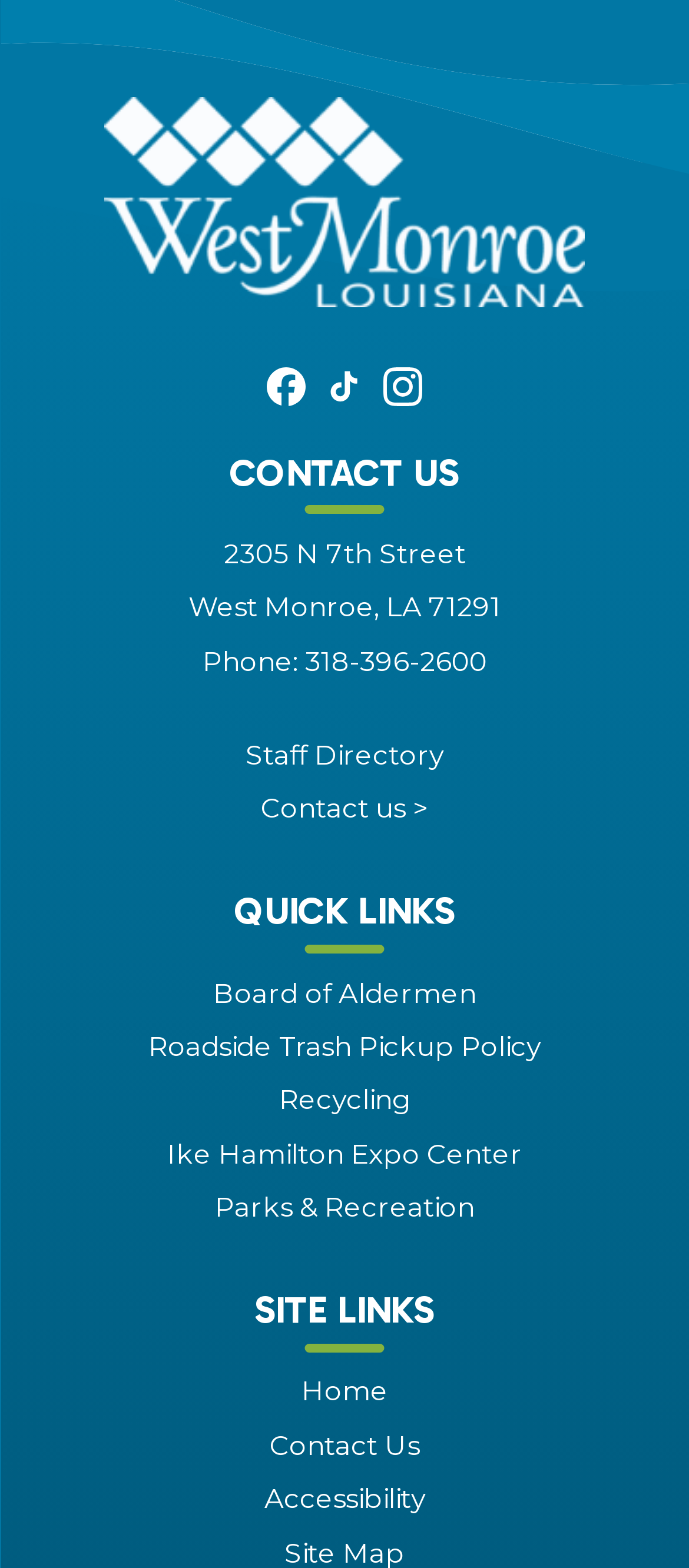Please specify the bounding box coordinates of the region to click in order to perform the following instruction: "Click the Oxford United badge".

None